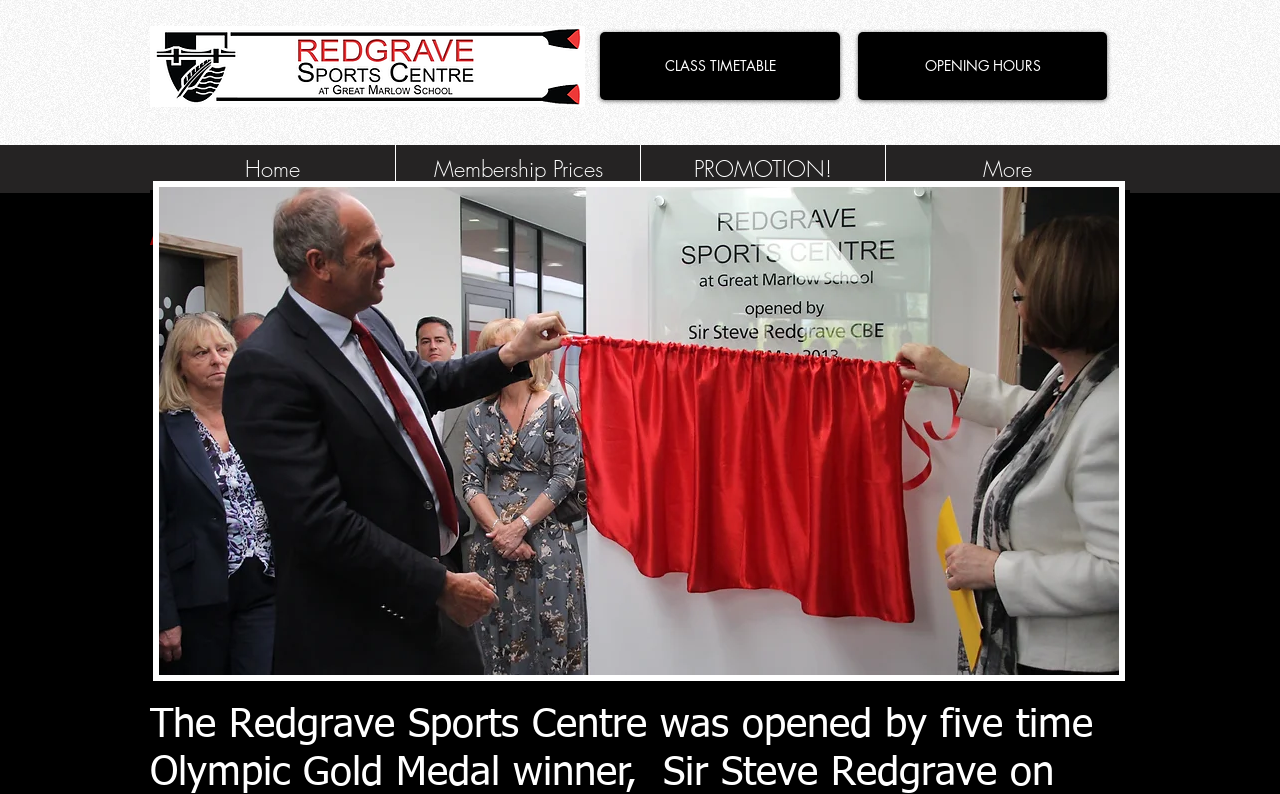What is the title of the section below the navigation menu? Based on the image, give a response in one word or a short phrase.

About Us